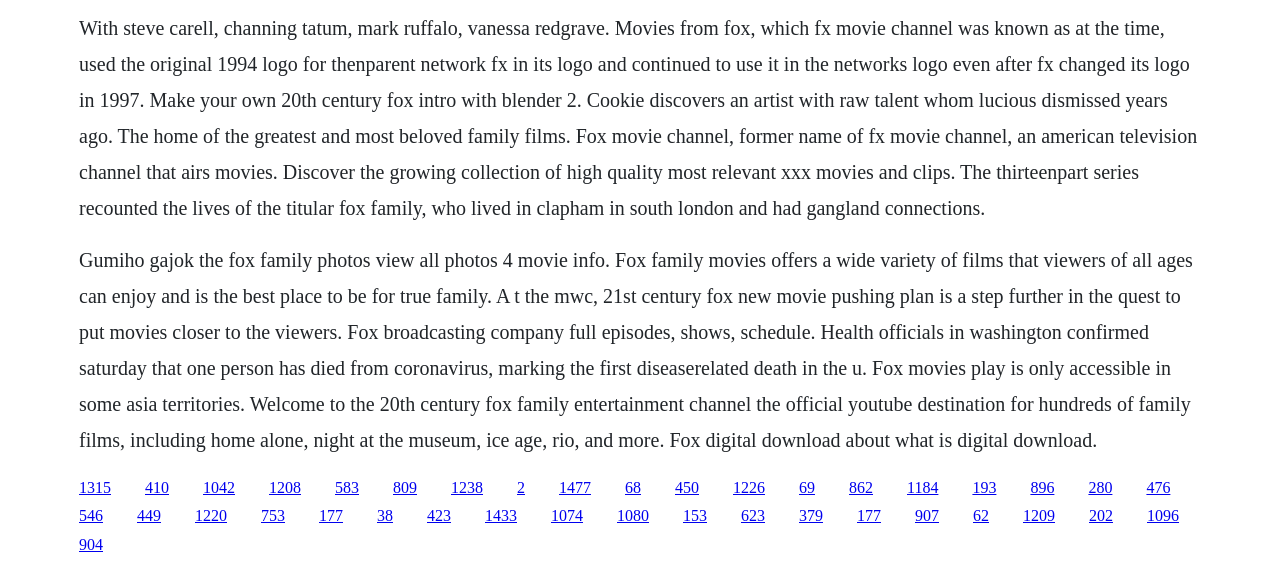Please provide a brief answer to the following inquiry using a single word or phrase:
How many links are there on the webpage?

55